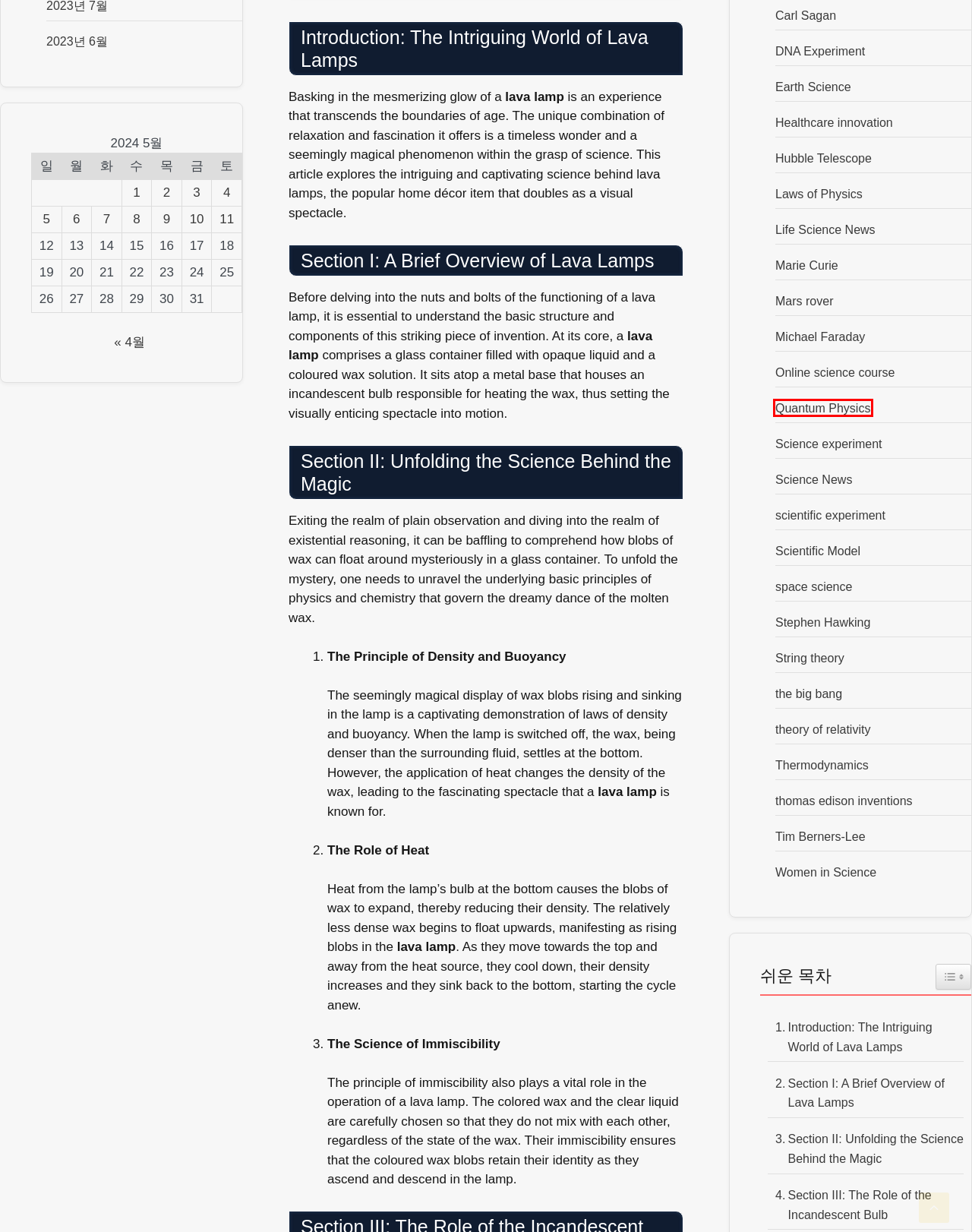Review the webpage screenshot and focus on the UI element within the red bounding box. Select the best-matching webpage description for the new webpage that follows after clicking the highlighted element. Here are the candidates:
A. Women in Science - The mystery of science
B. Stephen Hawking - The mystery of science
C. DNA Experiment - The mystery of science
D. the big bang - The mystery of science
E. Life Science News - The mystery of science
F. Science experiment - The mystery of science
G. Quantum Physics - The mystery of science
H. Healthcare innovation - The mystery of science

G